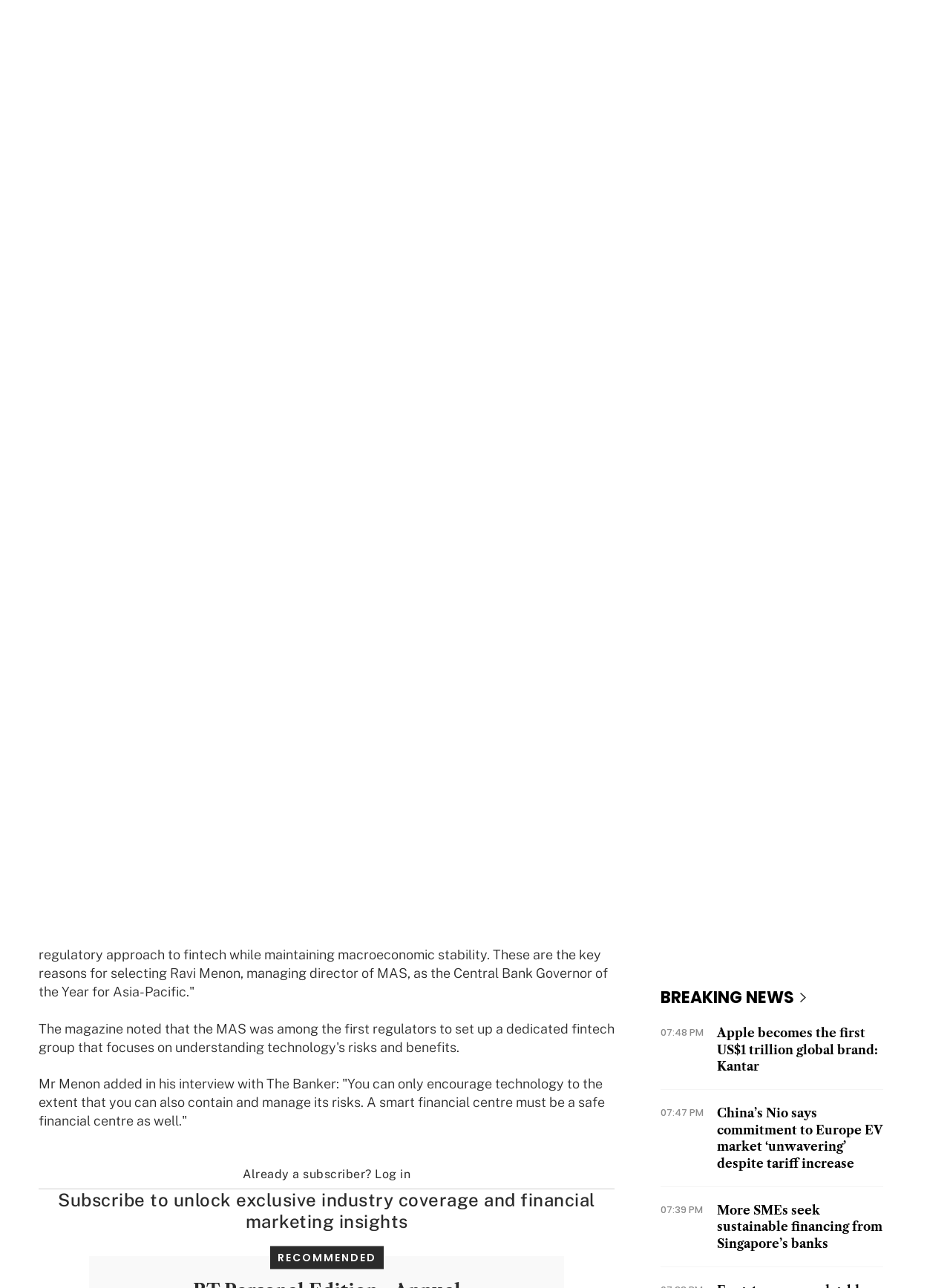Elaborate on the different components and information displayed on the webpage.

The webpage appears to be a news article from The Business Times, with a prominent headline "MAS chief Ravi Menon named best central bank governor in Asia-Pacific" at the top center of the page. Below the headline, there is a published date and time "Thu, Jan 4, 2018 · 02:25 AM" on the left side.

On the top right corner, there are three buttons: "Toggle side menu", "Login", and "Subscribe". Next to the headline, there is a large image with a quote from Mr. Menon about cryptocurrency.

The main article content starts below the image, with three paragraphs of text describing the award given to Mr. Menon and his views on fintech and macroeconomic stability. There is also a smaller image on the right side with a "Share this article" button.

At the bottom of the page, there is a section with recommended articles, including "BREAKING NEWS" with a link and an image, followed by three more news articles with links and timestamps.

On the bottom left corner, there is a section to log in or subscribe to the website, with a heading "Subscribe to unlock exclusive industry coverage and financial marketing insights".